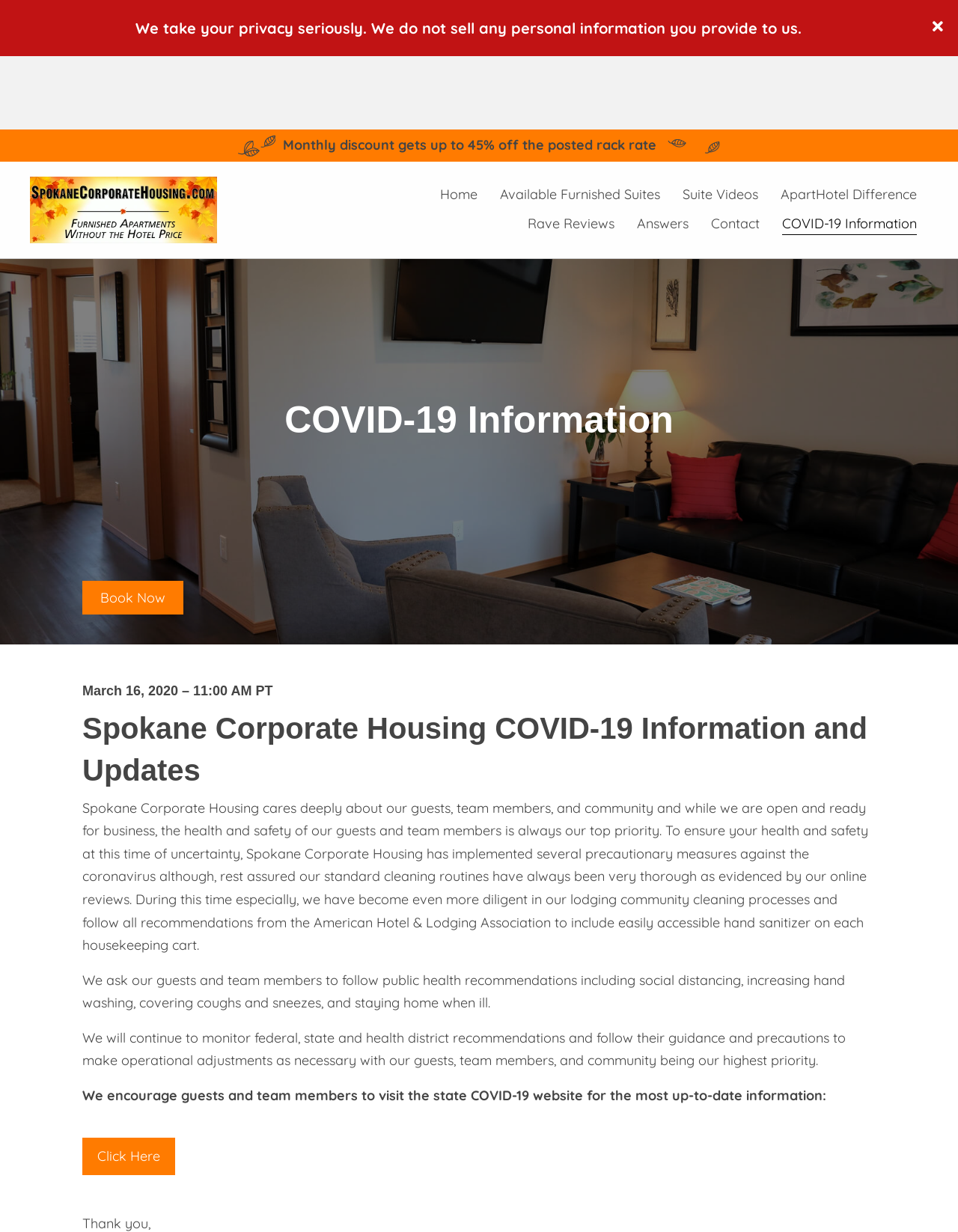Can you specify the bounding box coordinates of the area that needs to be clicked to fulfill the following instruction: "Click the Logo3 link"?

[0.031, 0.143, 0.227, 0.197]